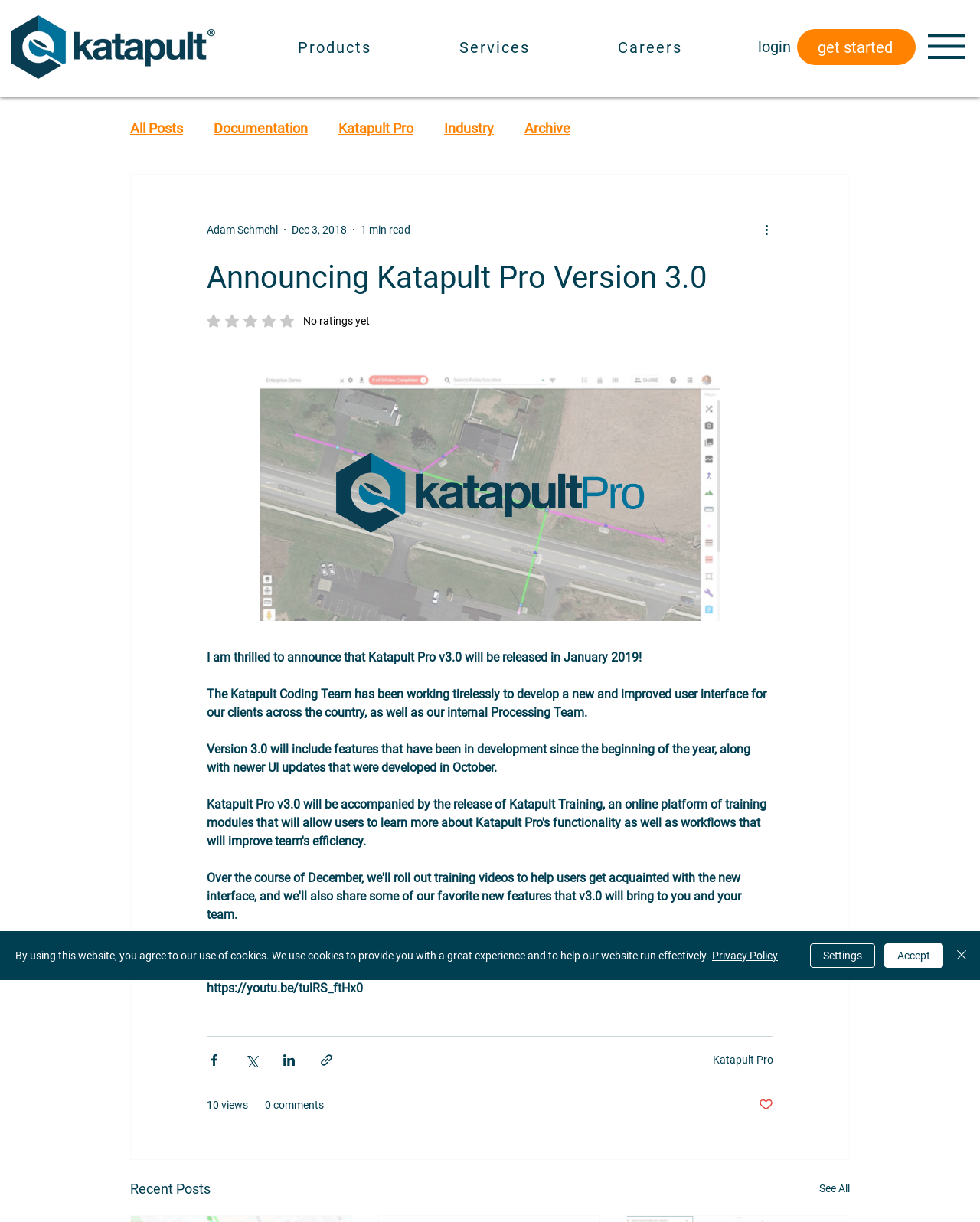From the image, can you give a detailed response to the question below:
What is the name of the software being updated?

The name of the software being updated is Katapult Pro, which can be inferred from the link 'Katapult Pro' and the heading 'Announcing Katapult Pro Version 3.0'.